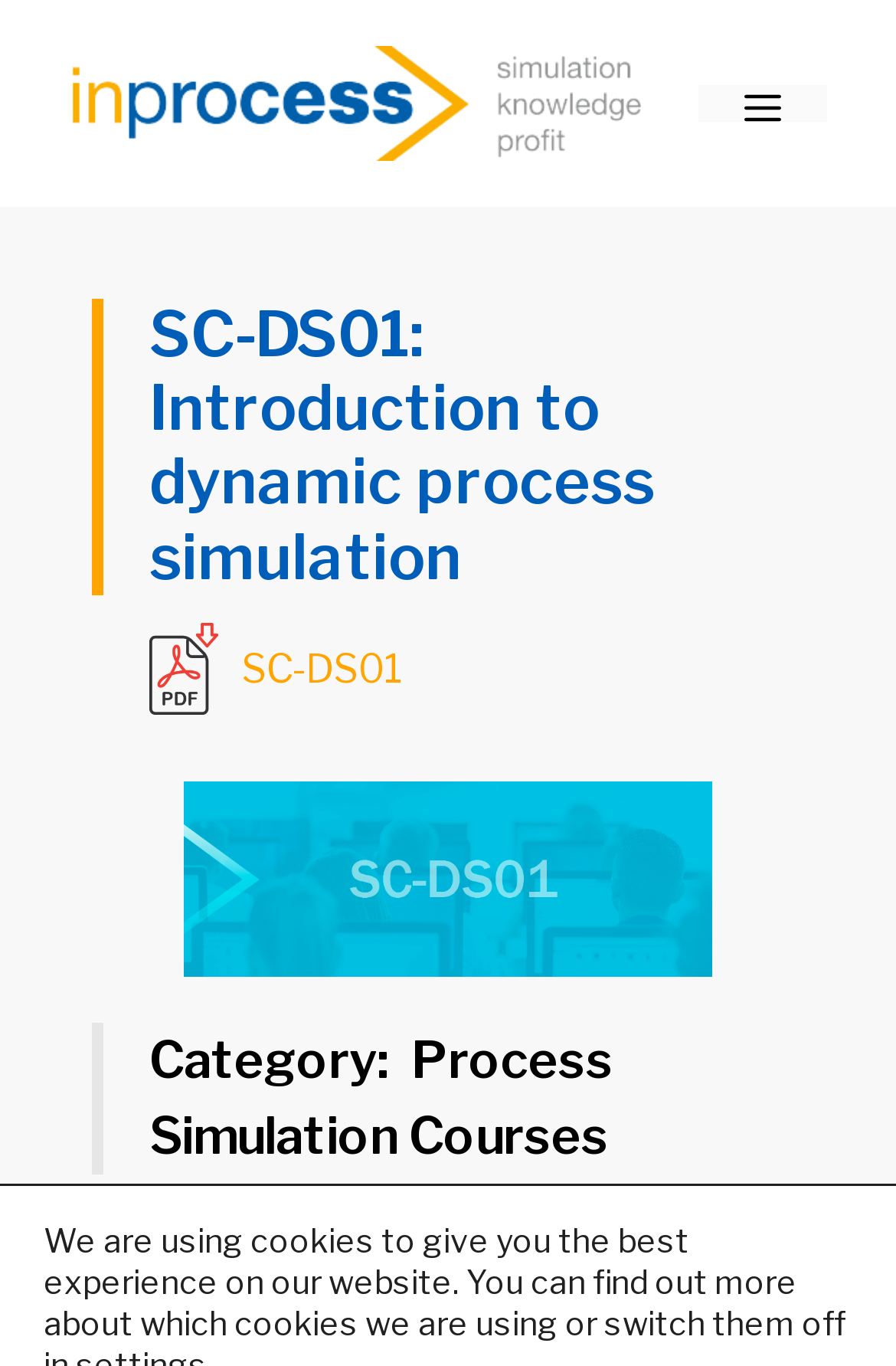What is the purpose of the button on the top-right corner?
Give a single word or phrase answer based on the content of the image.

Menu